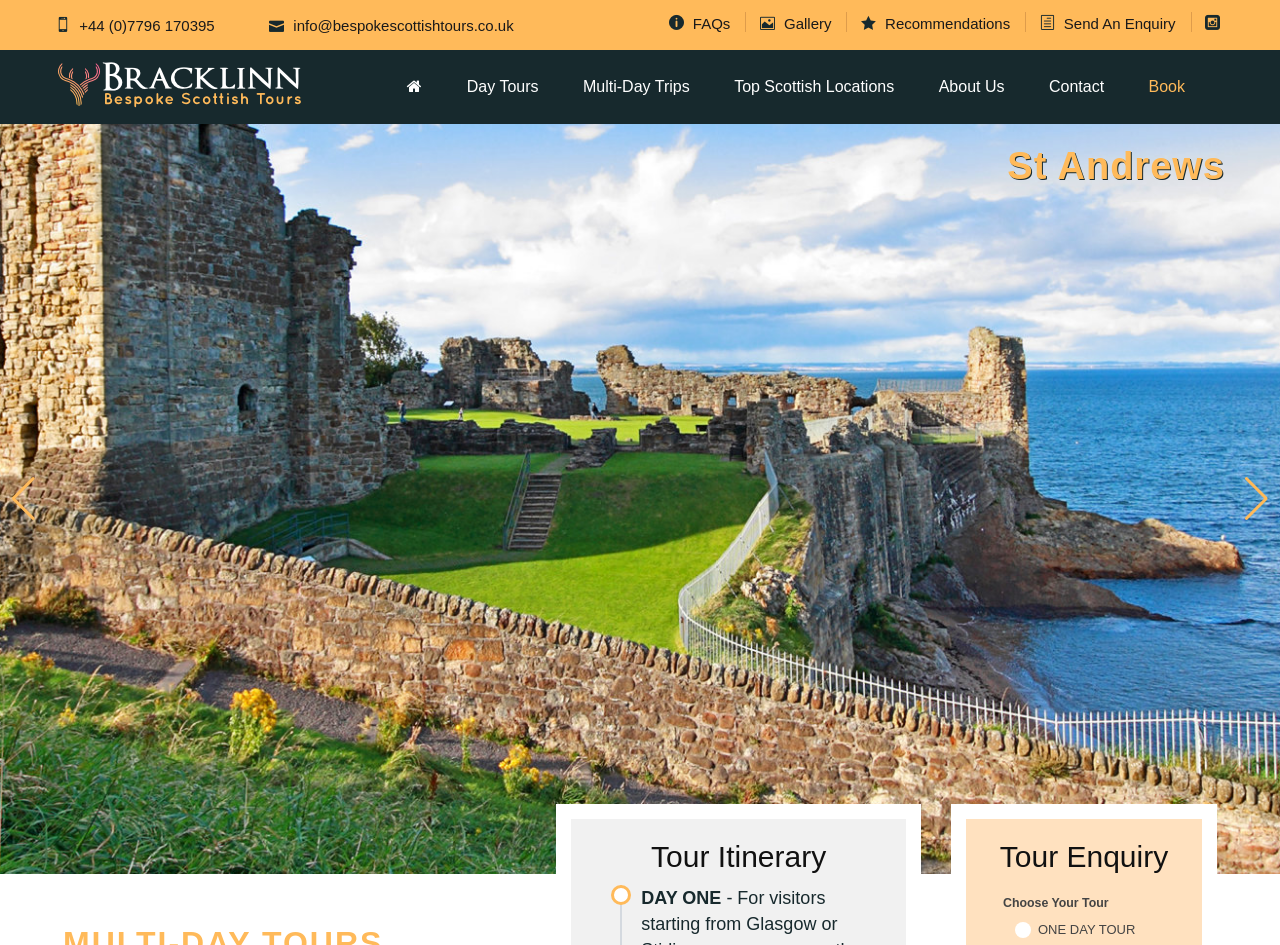Offer a detailed account of what is visible on the webpage.

The webpage is about Bespoke Scottish Tours, offering multi-day tours to Fife Coast, St Andrews, and Royal Deeside. At the top, there is a logo of Bespoke Scottish Tours, accompanied by a phone number and an email address. Below the logo, there are several links to different sections of the website, including FAQs, Gallery, Recommendations, and Send An Enquiry.

On the left side of the page, there is a navigation menu with links to Day Tours, Multi-Day Trips, Top Scottish Locations, About Us, Contact, and Book. 

The main content of the page is a slideshow featuring 9 images, each with a heading describing a different location in Scotland, such as Dunnotar Castle, Culross, St Andrews, and Old Course. The slideshow has navigation buttons to move to the next or previous slide.

Below the slideshow, there is a section with a heading "Tour Itinerary" and a subheading "DAY ONE". This section likely provides details about the tour schedule.

On the right side of the page, there is another section with a heading "Tour Enquiry", which probably allows users to send an enquiry about the tour.